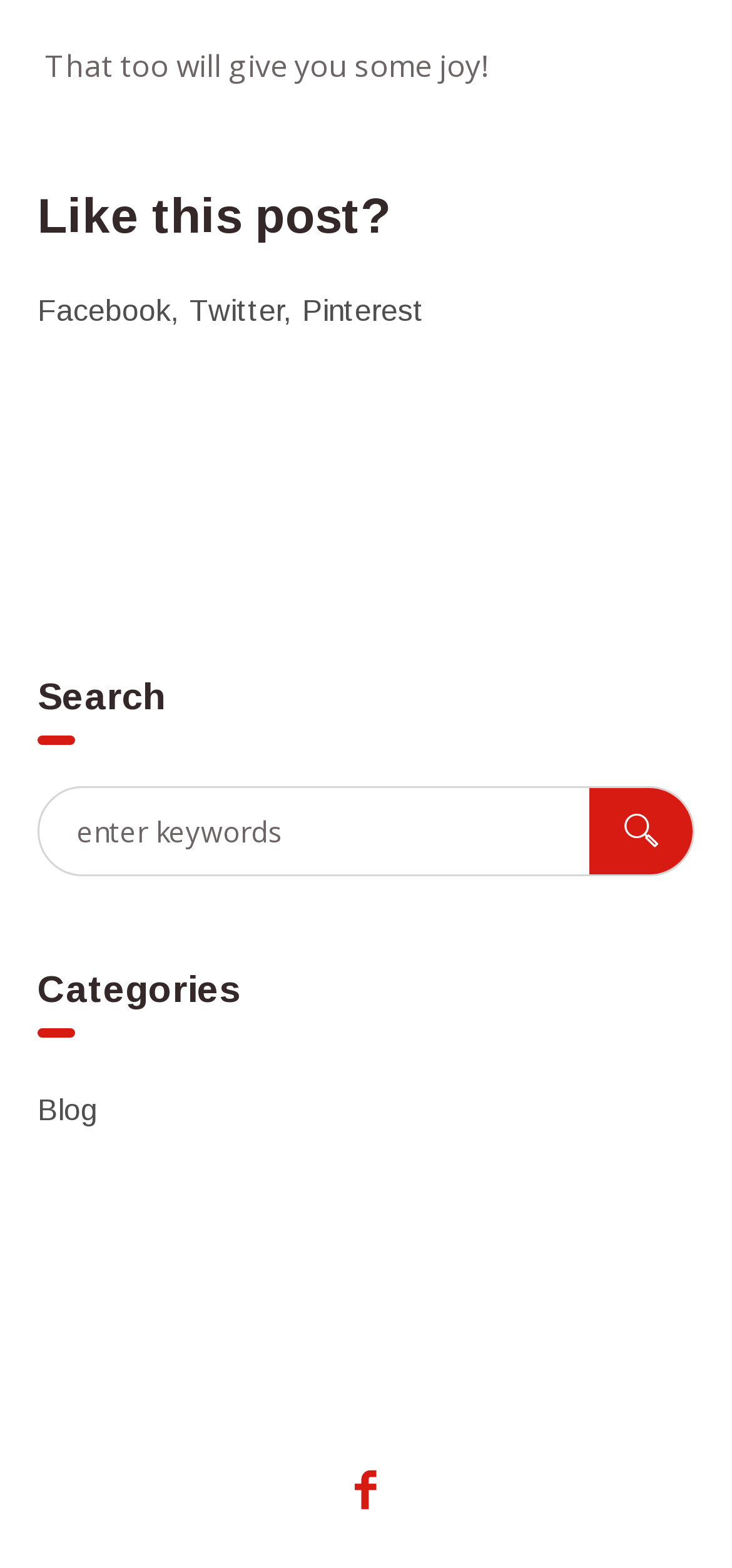What is the purpose of the search box?
Examine the webpage screenshot and provide an in-depth answer to the question.

The search box is located in the middle section of the webpage, with a heading 'Search' above it. It has a placeholder text 'enter keywords' and a search button with a magnifying glass icon. This suggests that the search box is used to search for content within the website.